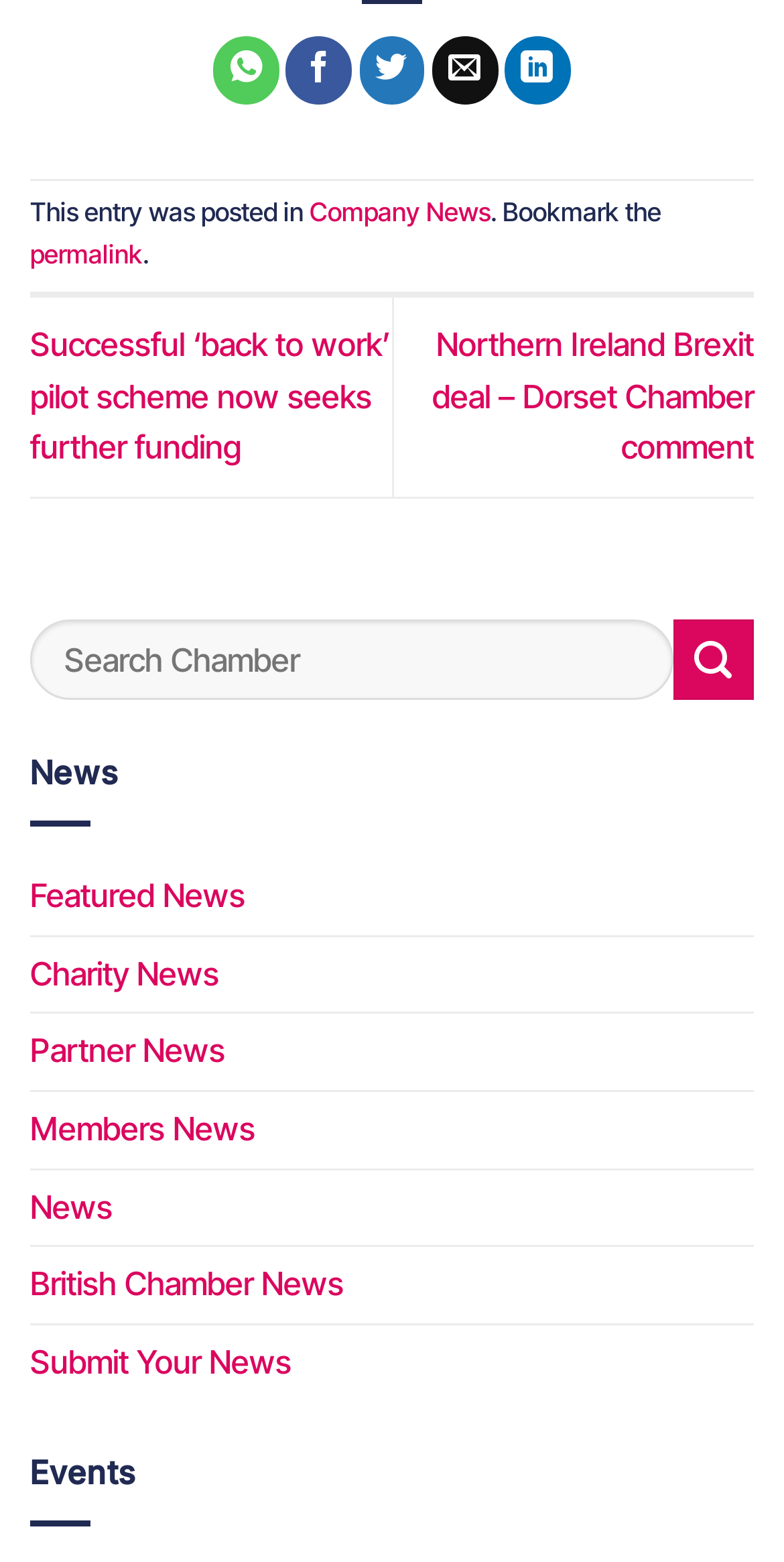Please identify the bounding box coordinates of the element on the webpage that should be clicked to follow this instruction: "Read the featured news". The bounding box coordinates should be given as four float numbers between 0 and 1, formatted as [left, top, right, bottom].

[0.038, 0.55, 0.313, 0.598]